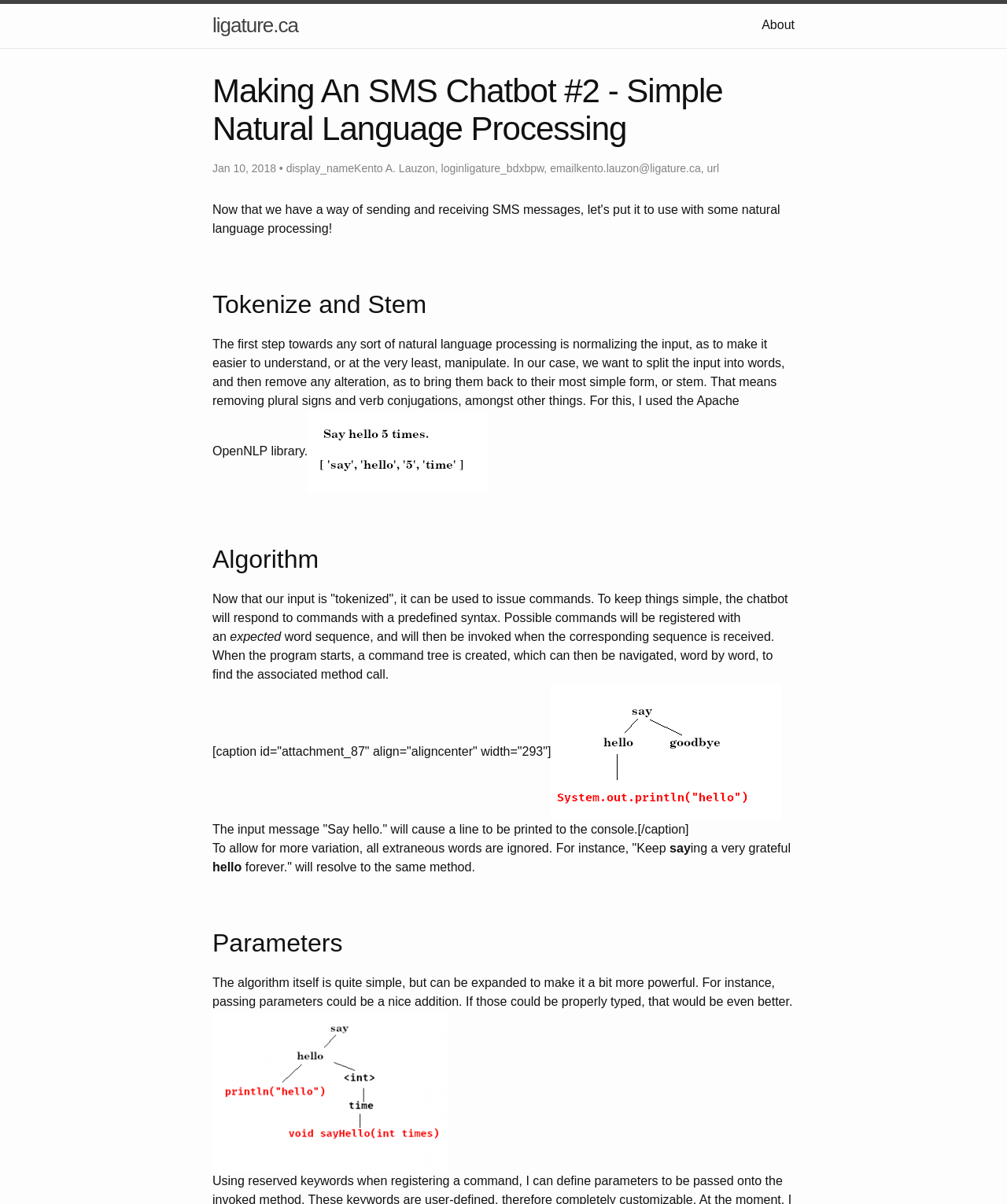Use the details in the image to answer the question thoroughly: 
What is the algorithm used for?

The algorithm is used to issue commands with a predefined syntax. The chatbot responds to commands by navigating a command tree, word by word, to find the associated method call.